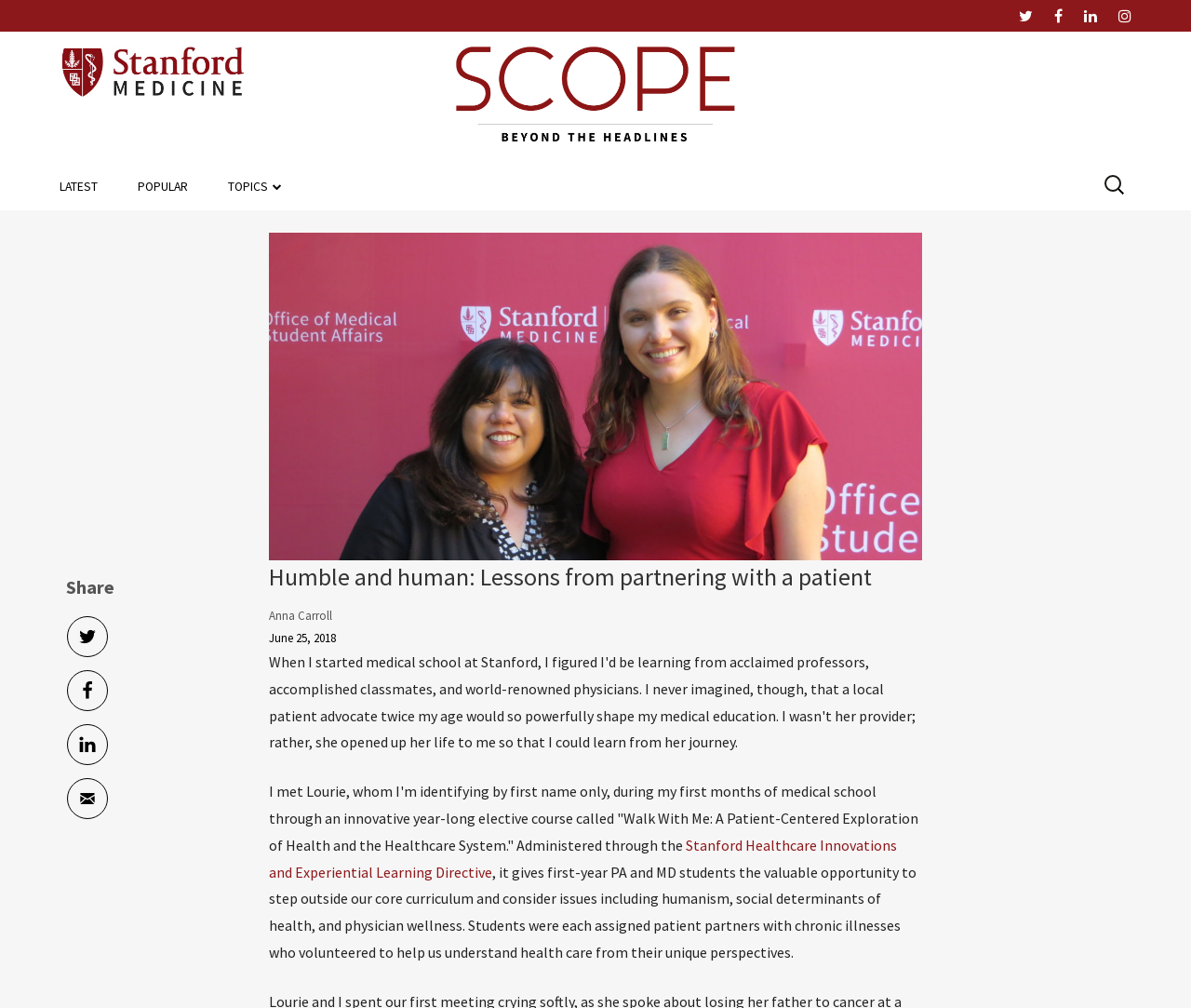Please locate the UI element described by "title="Share on Email"" and provide its bounding box coordinates.

[0.055, 0.771, 0.091, 0.813]